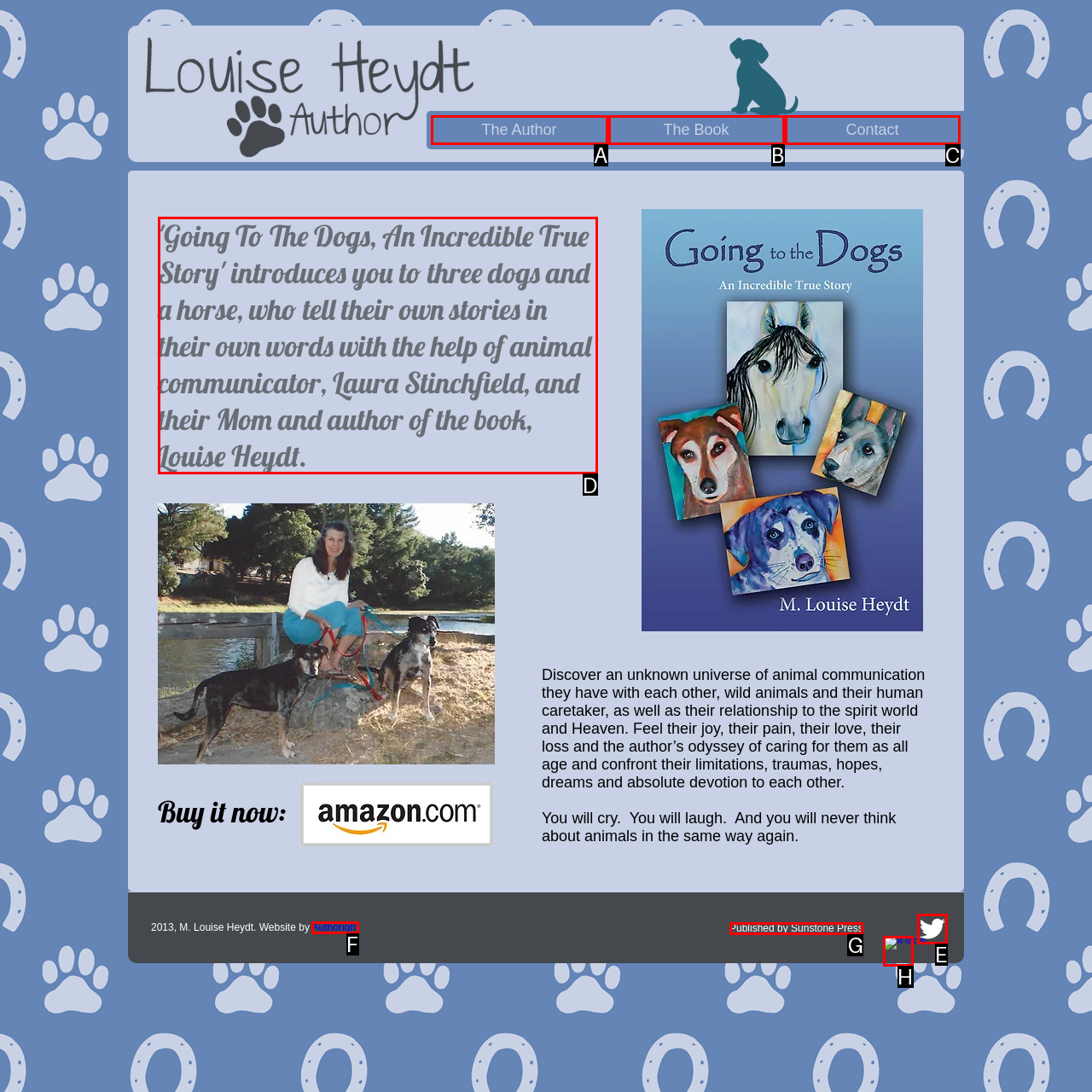Select the appropriate HTML element to click on to finish the task: Learn more about the book 'Going To The Dogs, An Incredible True Story'.
Answer with the letter corresponding to the selected option.

D